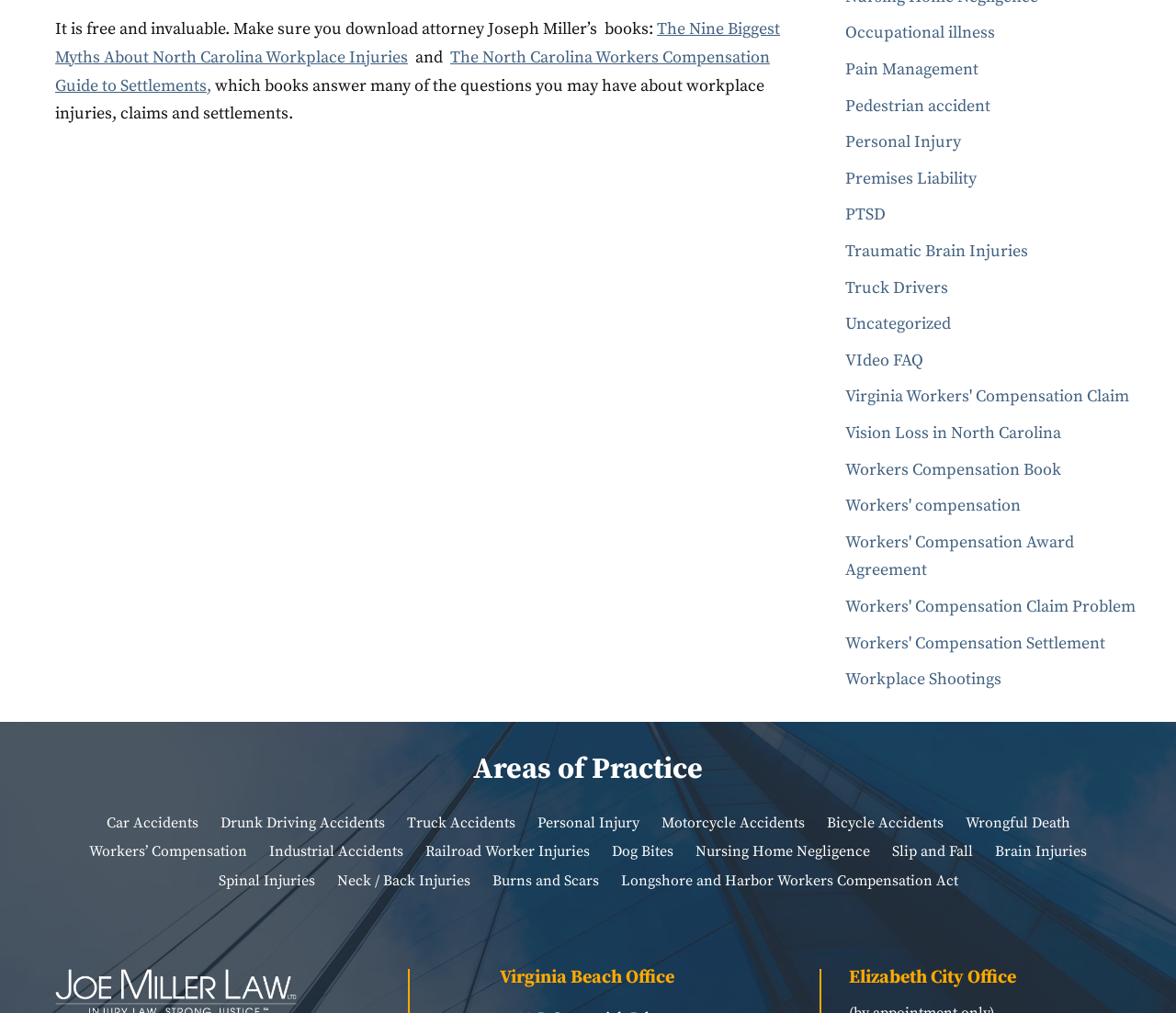Please locate the bounding box coordinates of the element that should be clicked to complete the given instruction: "Click on 'Workers Compensation Book'".

[0.719, 0.453, 0.902, 0.474]